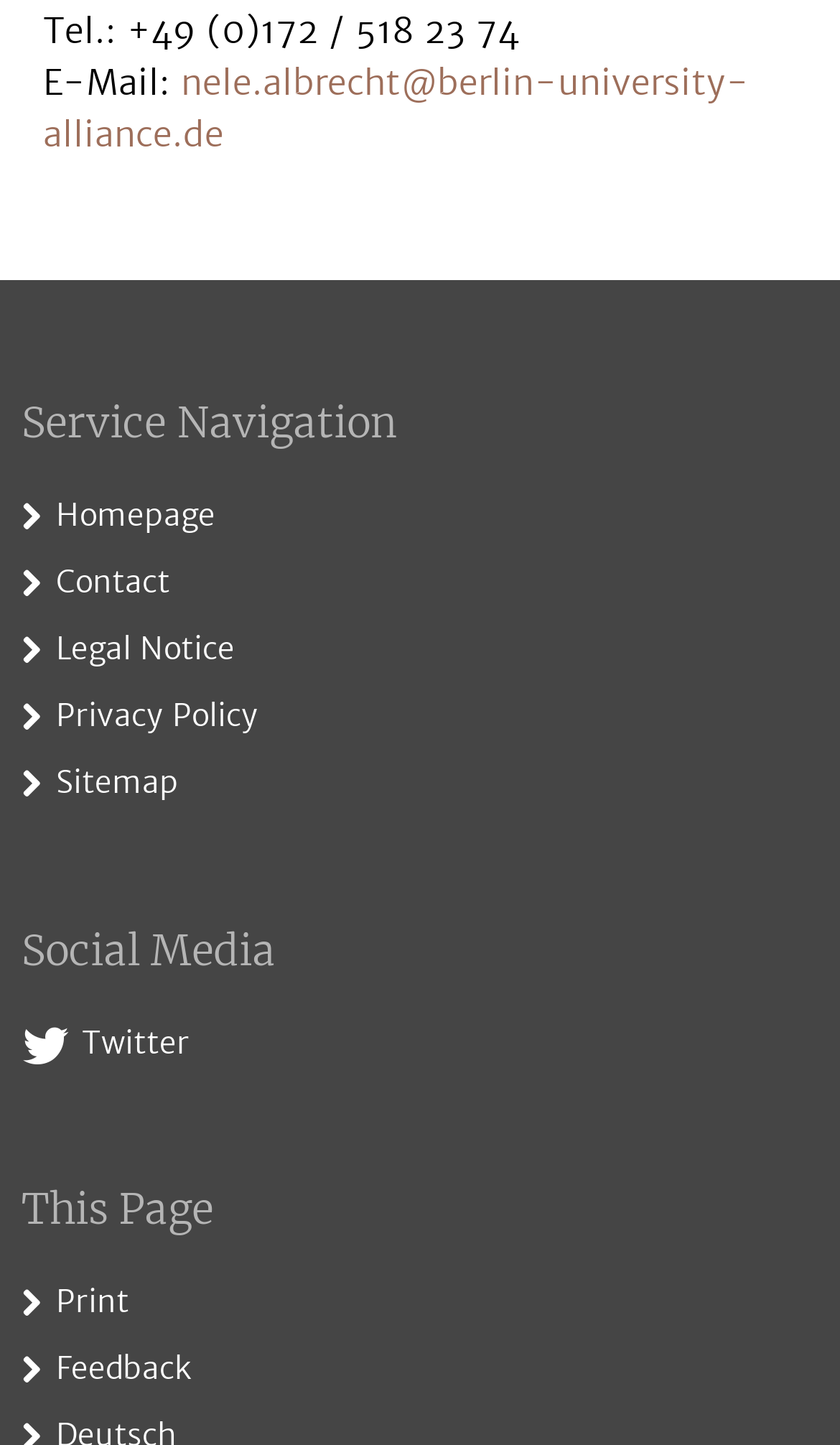Bounding box coordinates should be in the format (top-left x, top-left y, bottom-right x, bottom-right y) and all values should be floating point numbers between 0 and 1. Determine the bounding box coordinate for the UI element described as: Legal Notice

[0.067, 0.435, 0.279, 0.462]